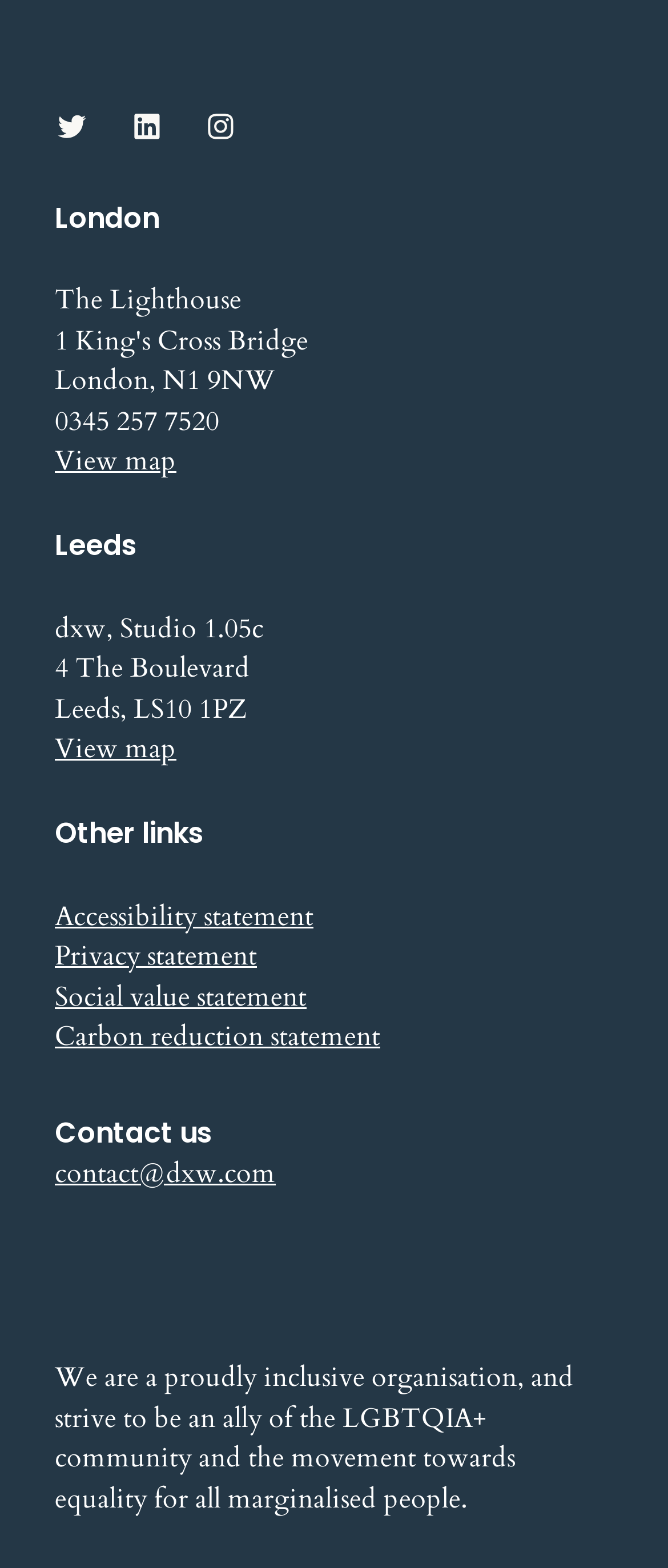Find the bounding box coordinates of the clickable element required to execute the following instruction: "Contact dxw via email". Provide the coordinates as four float numbers between 0 and 1, i.e., [left, top, right, bottom].

[0.082, 0.736, 0.413, 0.76]